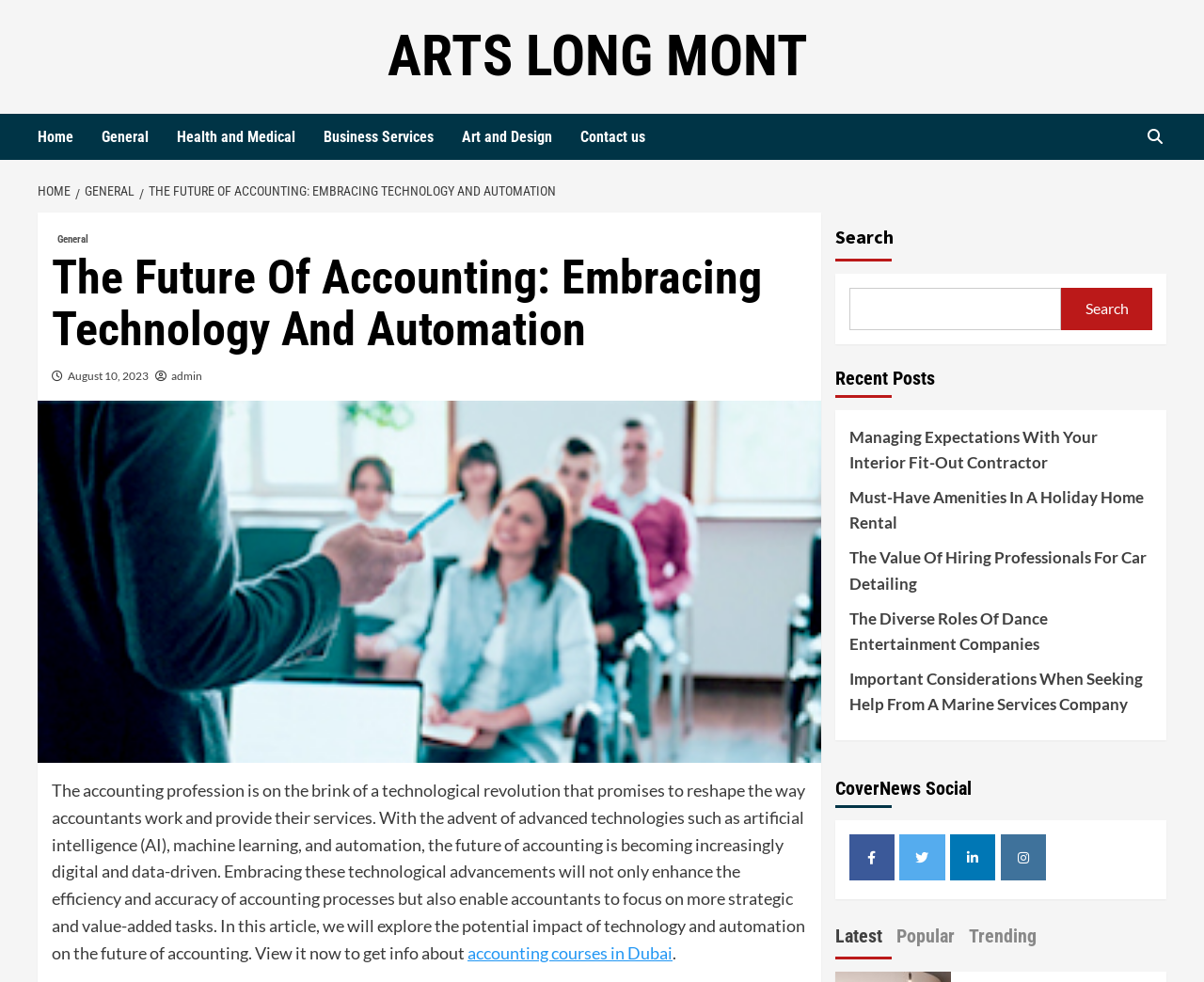How many recent posts are listed?
Please elaborate on the answer to the question with detailed information.

I looked at the 'Recent Posts' section and found five links to recent posts, which are 'Managing Expectations With Your Interior Fit-Out Contractor', 'Must-Have Amenities In A Holiday Home Rental', 'The Value Of Hiring Professionals For Car Detailing', 'The Diverse Roles Of Dance Entertainment Companies', and 'Important Considerations When Seeking Help From A Marine Services Company'.